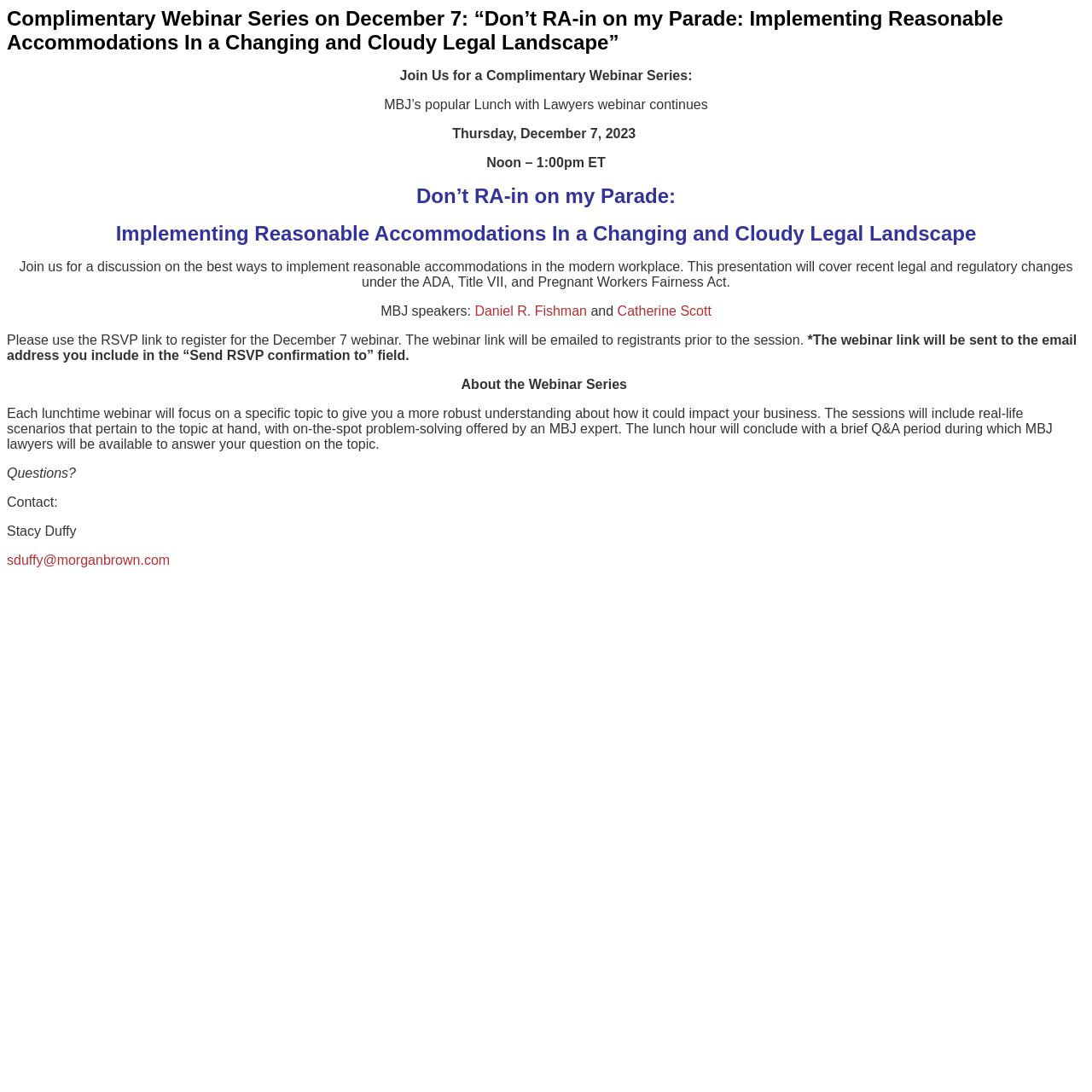Carefully examine the image and provide an in-depth answer to the question: What is the date of the webinar?

I found the date of the webinar by looking at the text 'Thursday, December 7, 2023' which is located at the top of the webpage, indicating the date of the event.